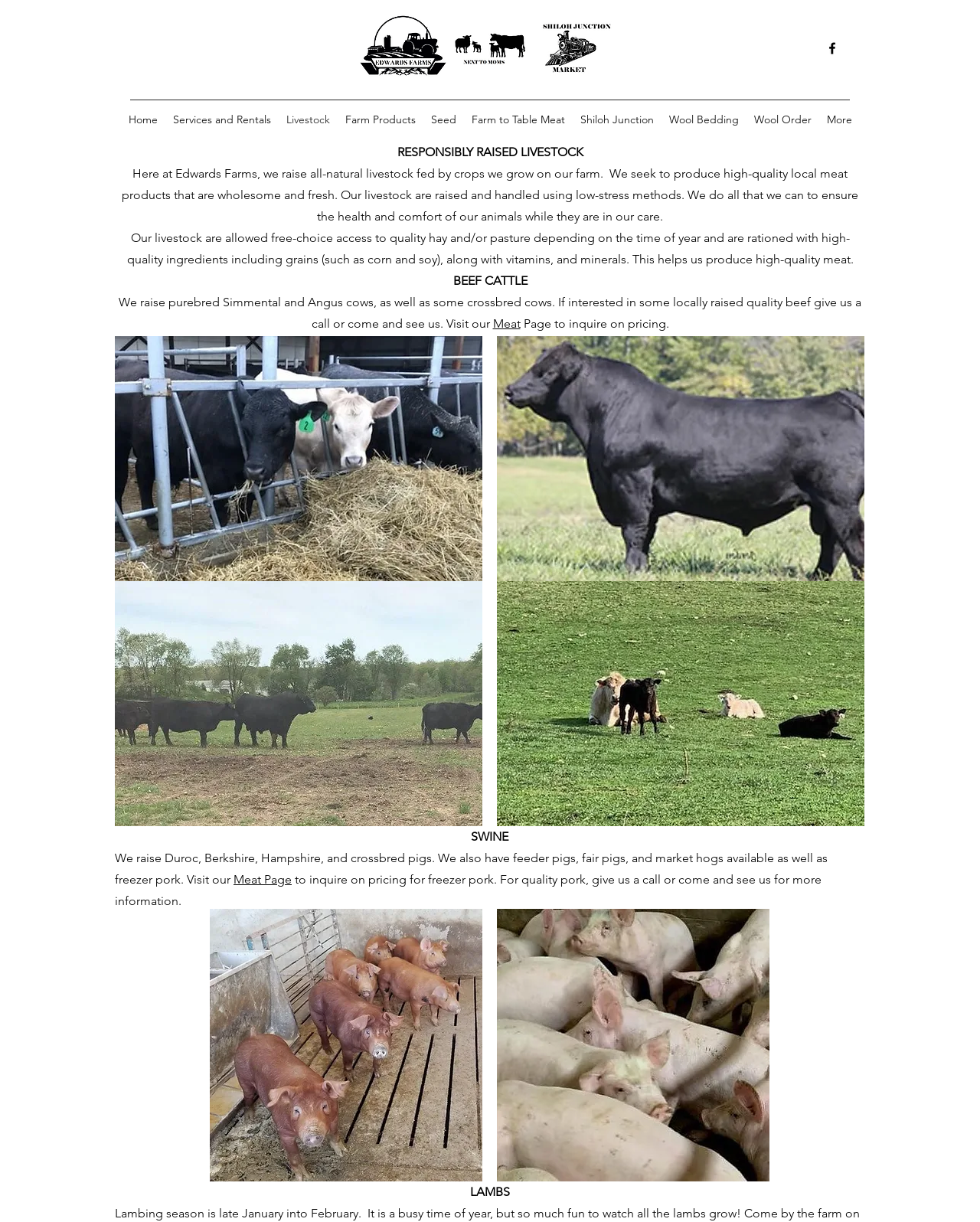Answer the question with a brief word or phrase:
How are the livestock raised on Edward's Farms?

Using low-stress methods